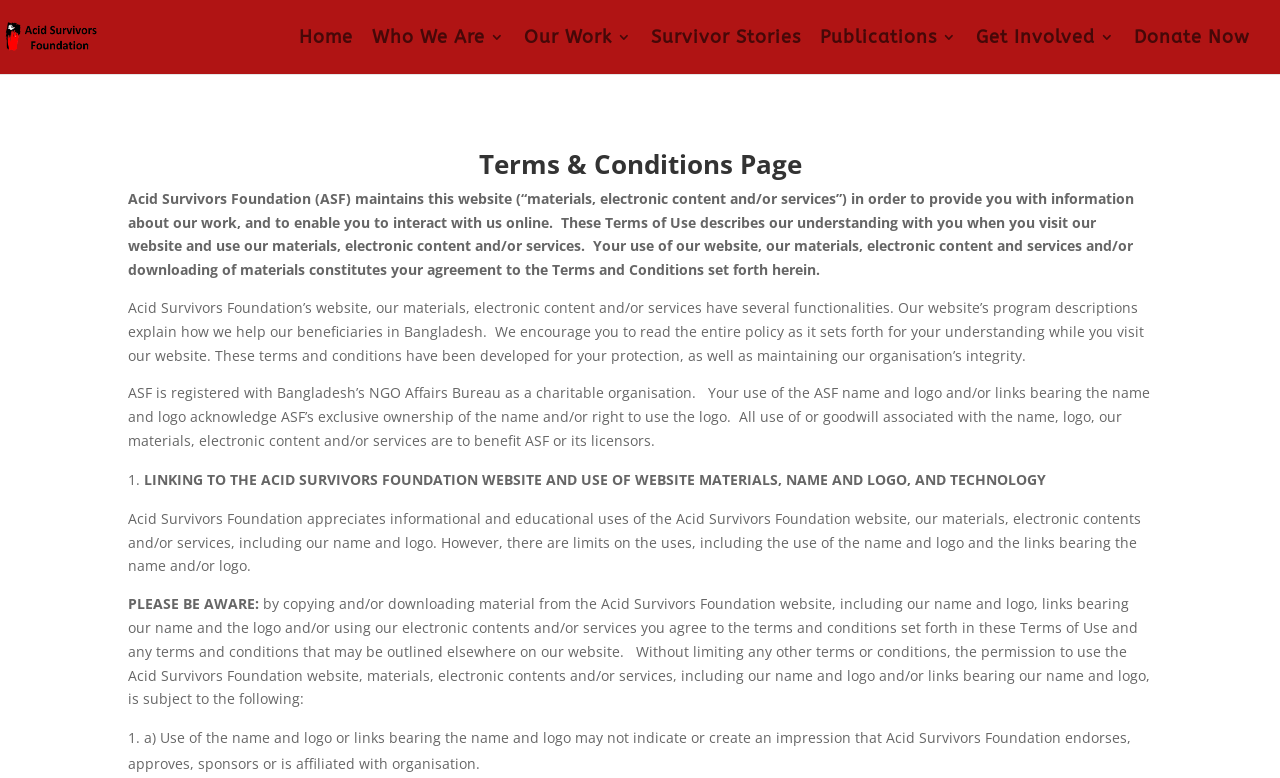What is the name of the organization?
Using the details shown in the screenshot, provide a comprehensive answer to the question.

The name of the organization can be found in the text 'Acid Survivors Foundation (ASF) maintains this website...' which is located in the StaticText element with bounding box coordinates [0.1, 0.243, 0.886, 0.359].